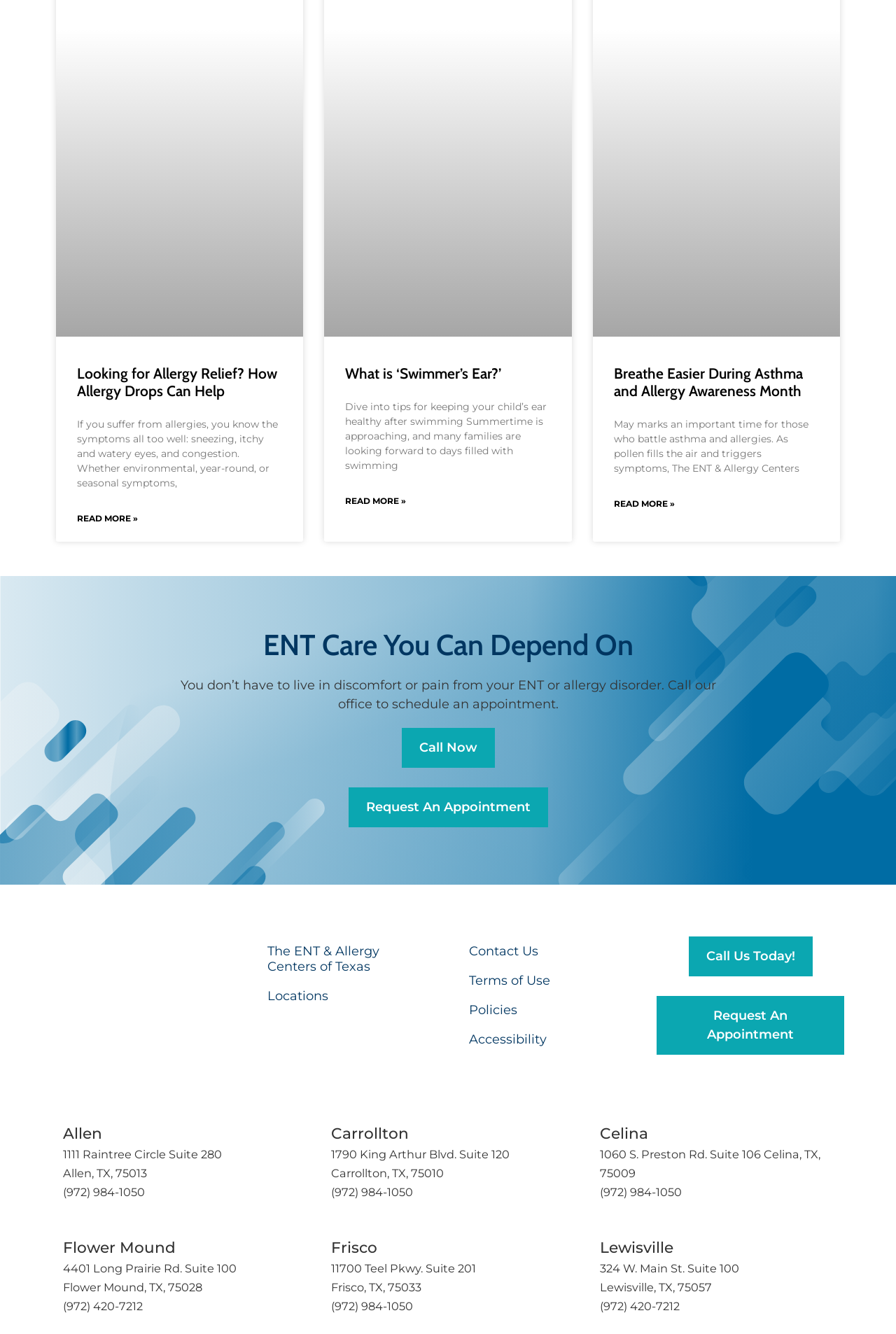Use the details in the image to answer the question thoroughly: 
What is the purpose of the 'Call Now' button?

The 'Call Now' button is likely intended to allow users to quickly schedule an appointment with the ENT and Allergy Centers, as it is placed prominently on the page alongside the 'Request An Appointment' link.